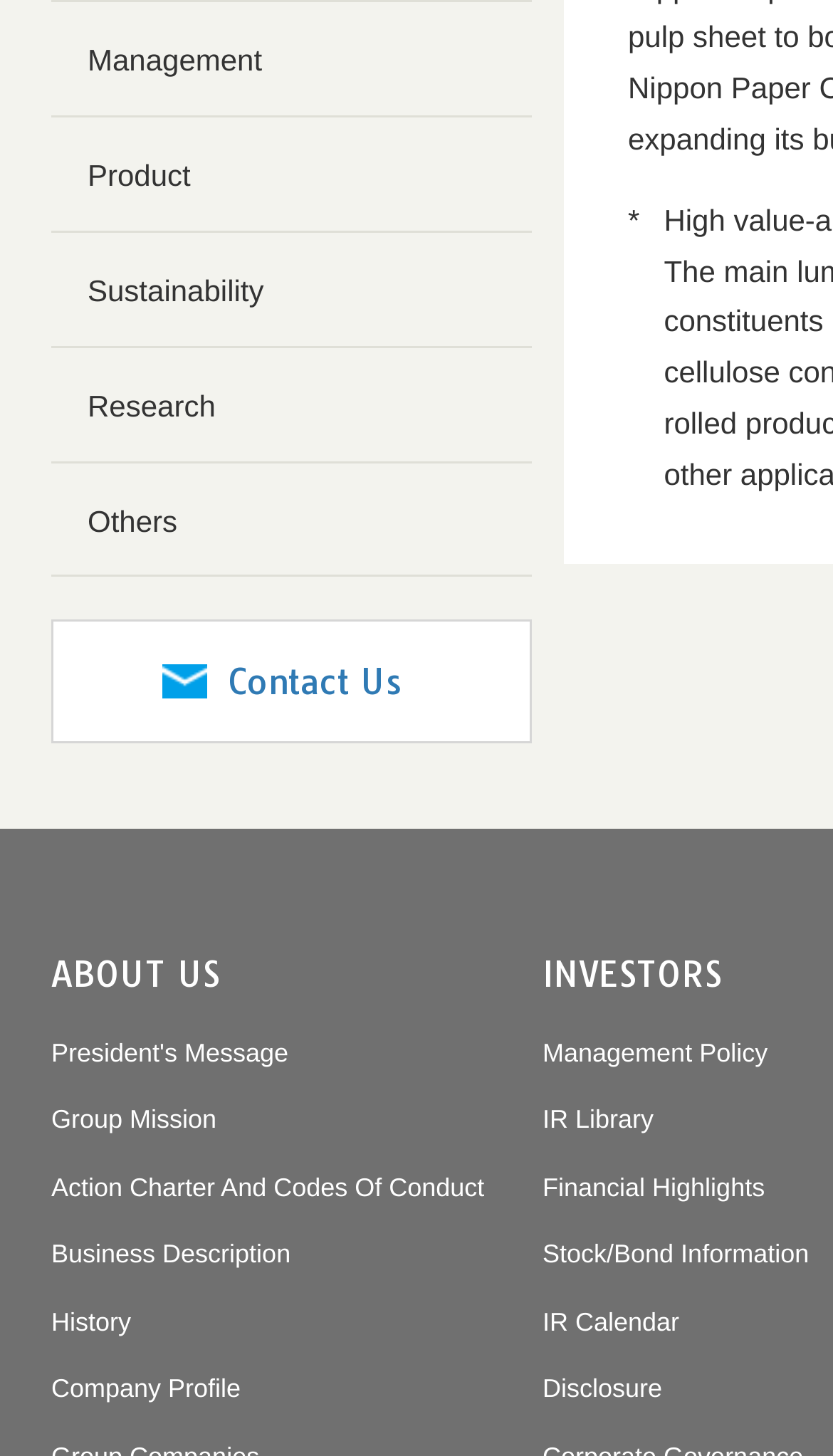What is the first menu item?
Examine the screenshot and reply with a single word or phrase.

Management